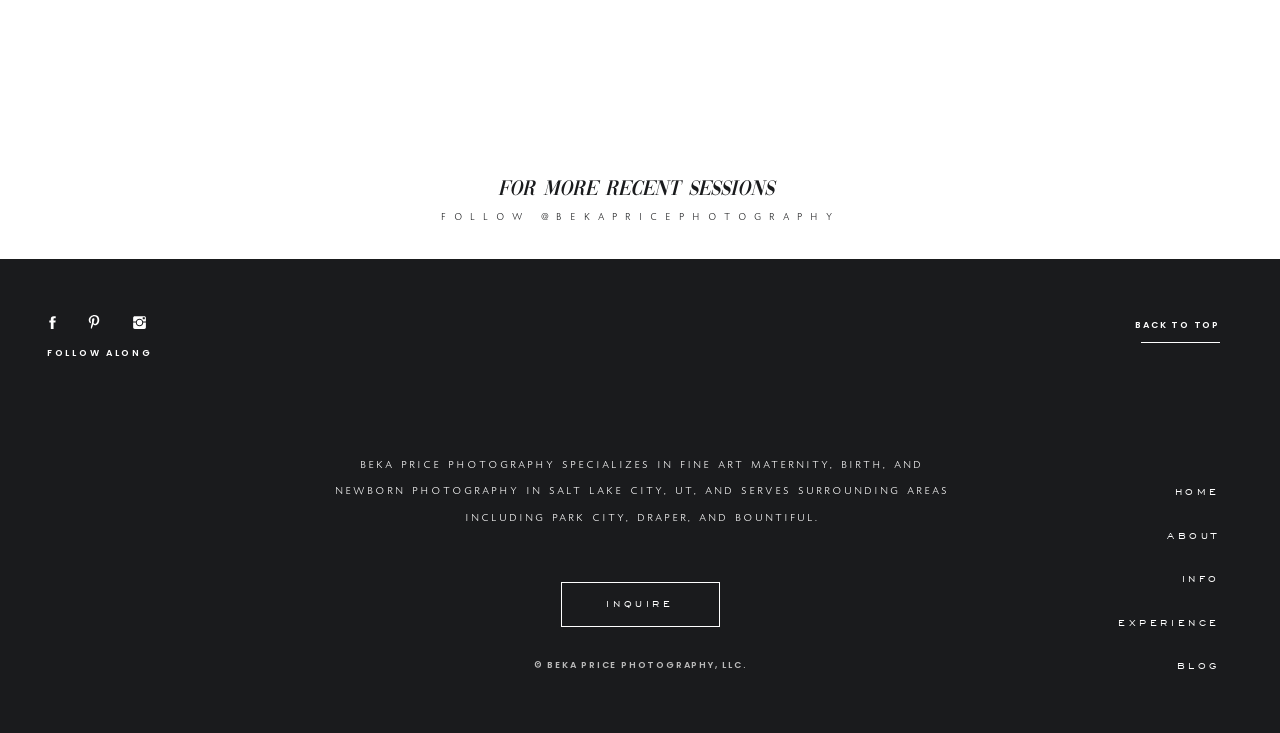Provide the bounding box coordinates in the format (top-left x, top-left y, bottom-right x, bottom-right y). All values are floating point numbers between 0 and 1. Determine the bounding box coordinate of the UI element described as: BLog

[0.886, 0.894, 0.953, 0.918]